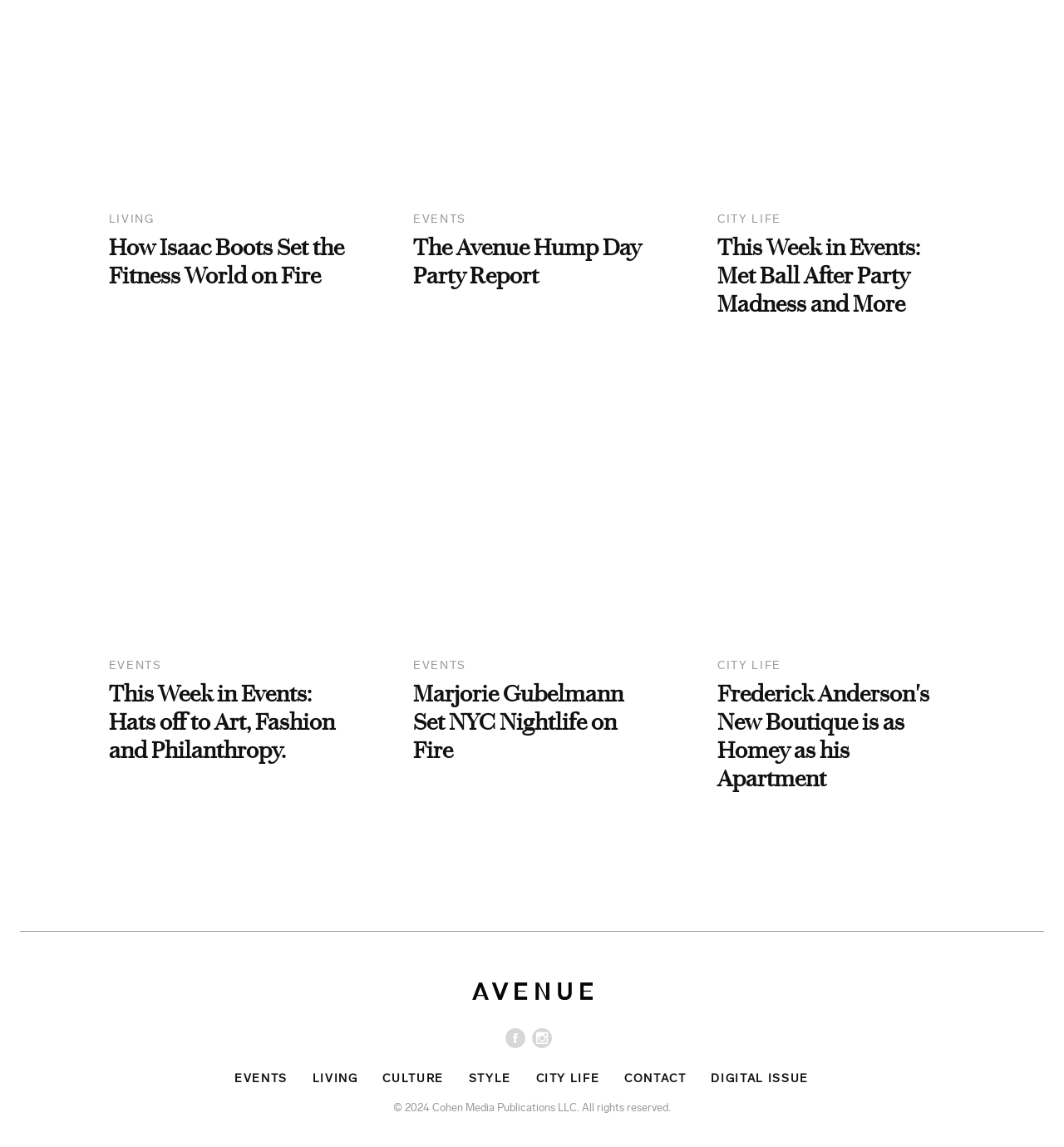What is the category of the link 'Frederick Anderson's New Boutique is as Homey as his Apartment'?
From the screenshot, supply a one-word or short-phrase answer.

CITY LIFE